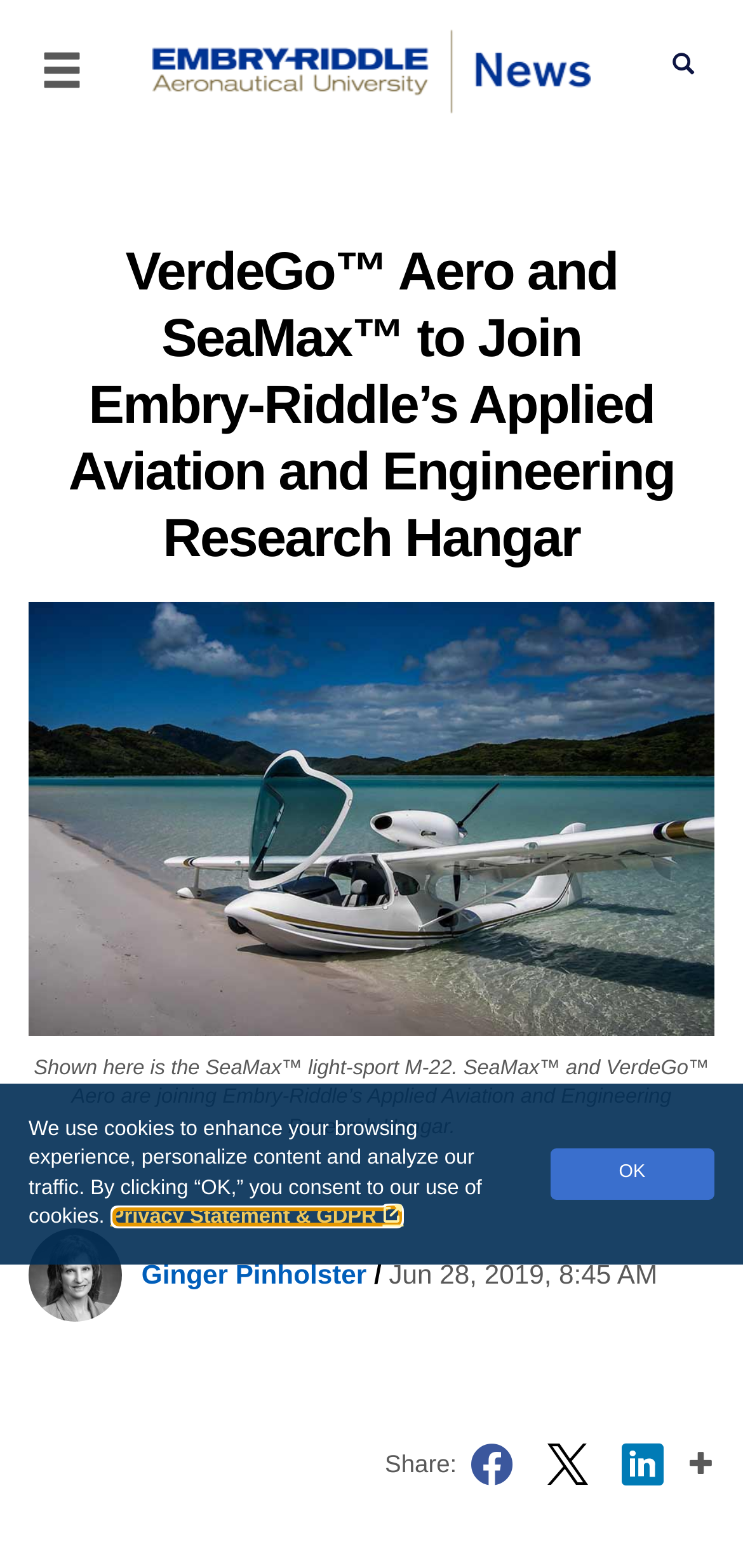Locate the bounding box coordinates of the clickable area needed to fulfill the instruction: "read more about VerdeGo Aero and SeaMax".

[0.038, 0.151, 0.962, 0.365]